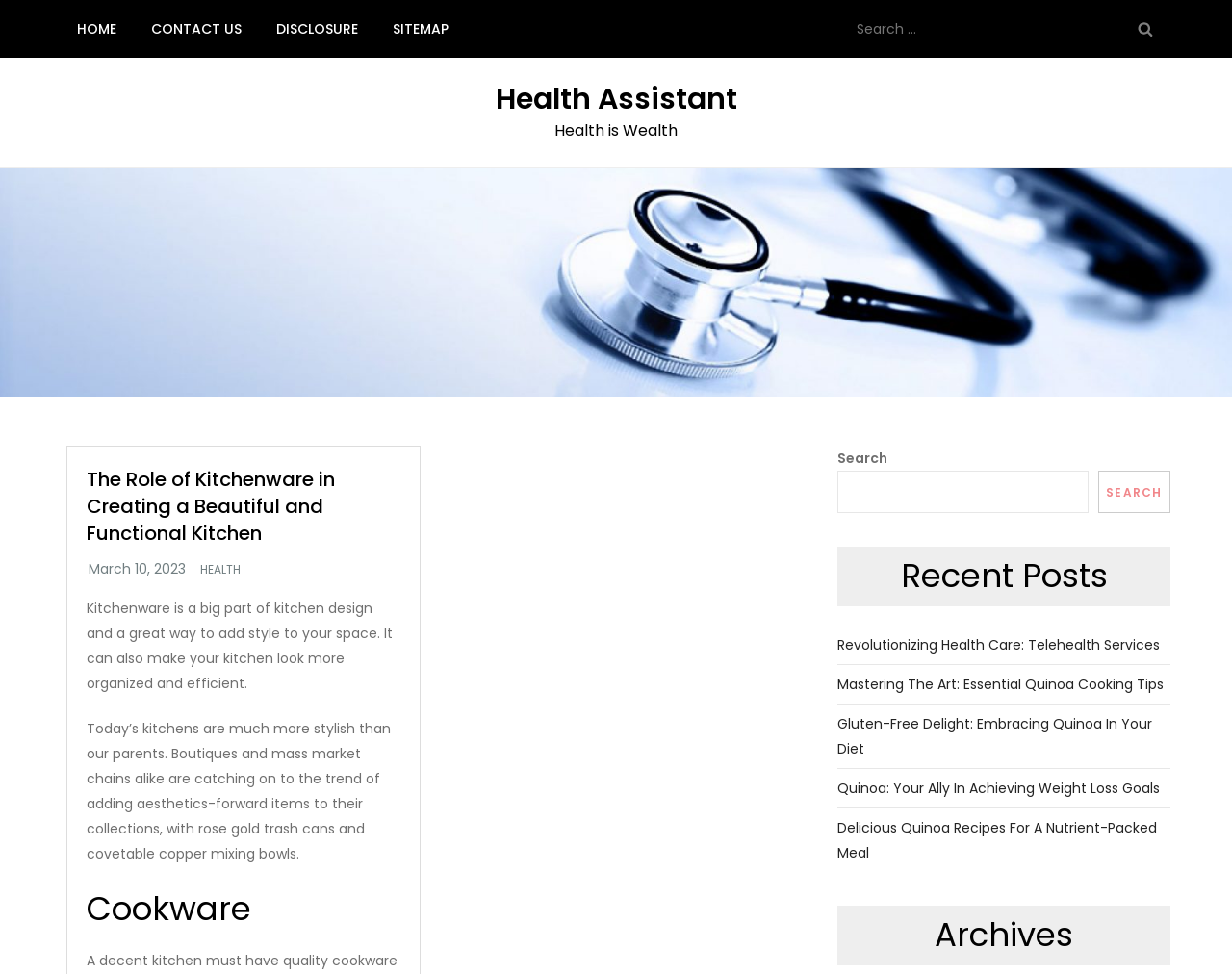Please predict the bounding box coordinates of the element's region where a click is necessary to complete the following instruction: "Search in the recent posts". The coordinates should be represented by four float numbers between 0 and 1, i.e., [left, top, right, bottom].

[0.68, 0.484, 0.883, 0.527]